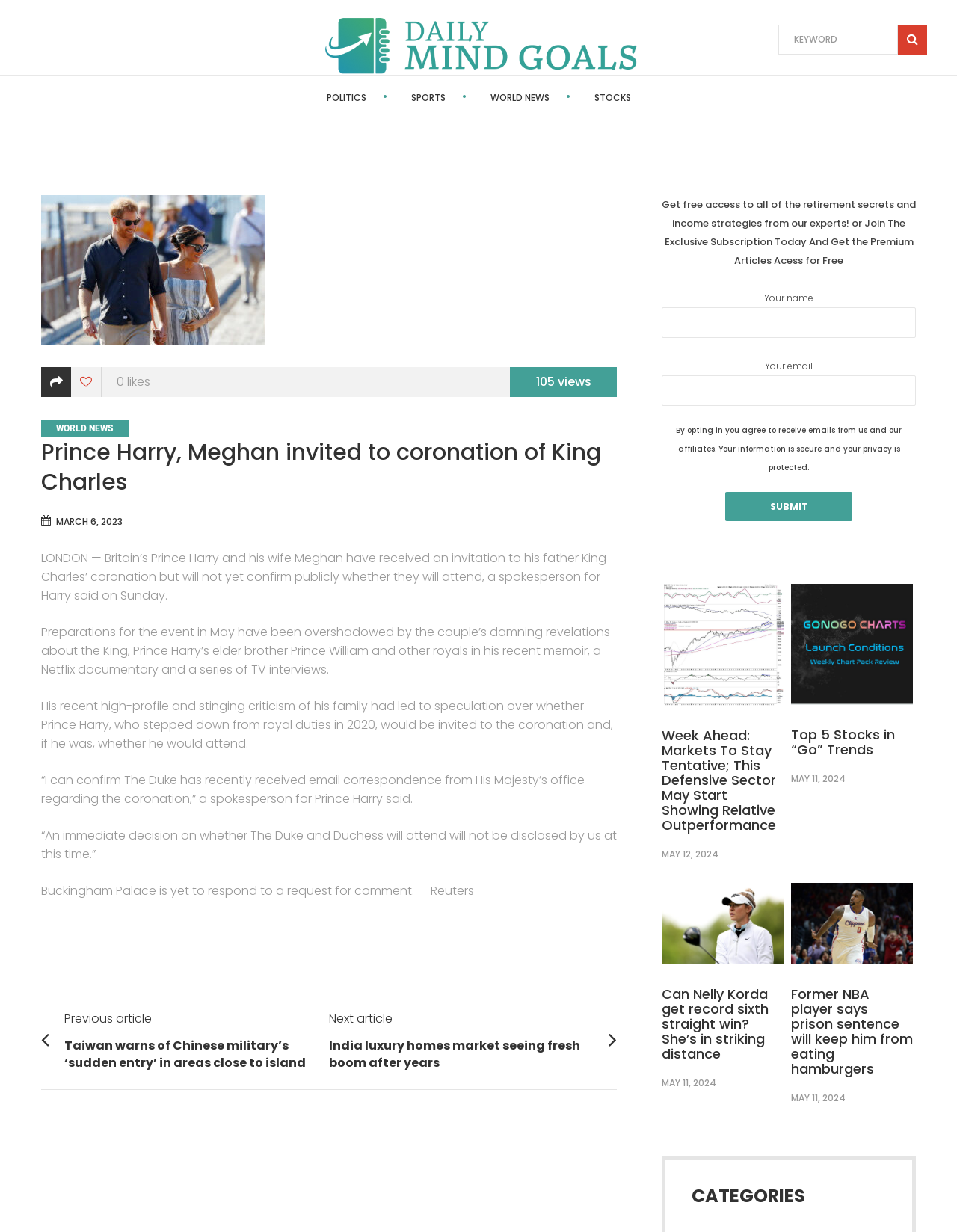Locate the bounding box coordinates of the UI element described by: "Why Choose Us". Provide the coordinates as four float numbers between 0 and 1, formatted as [left, top, right, bottom].

None